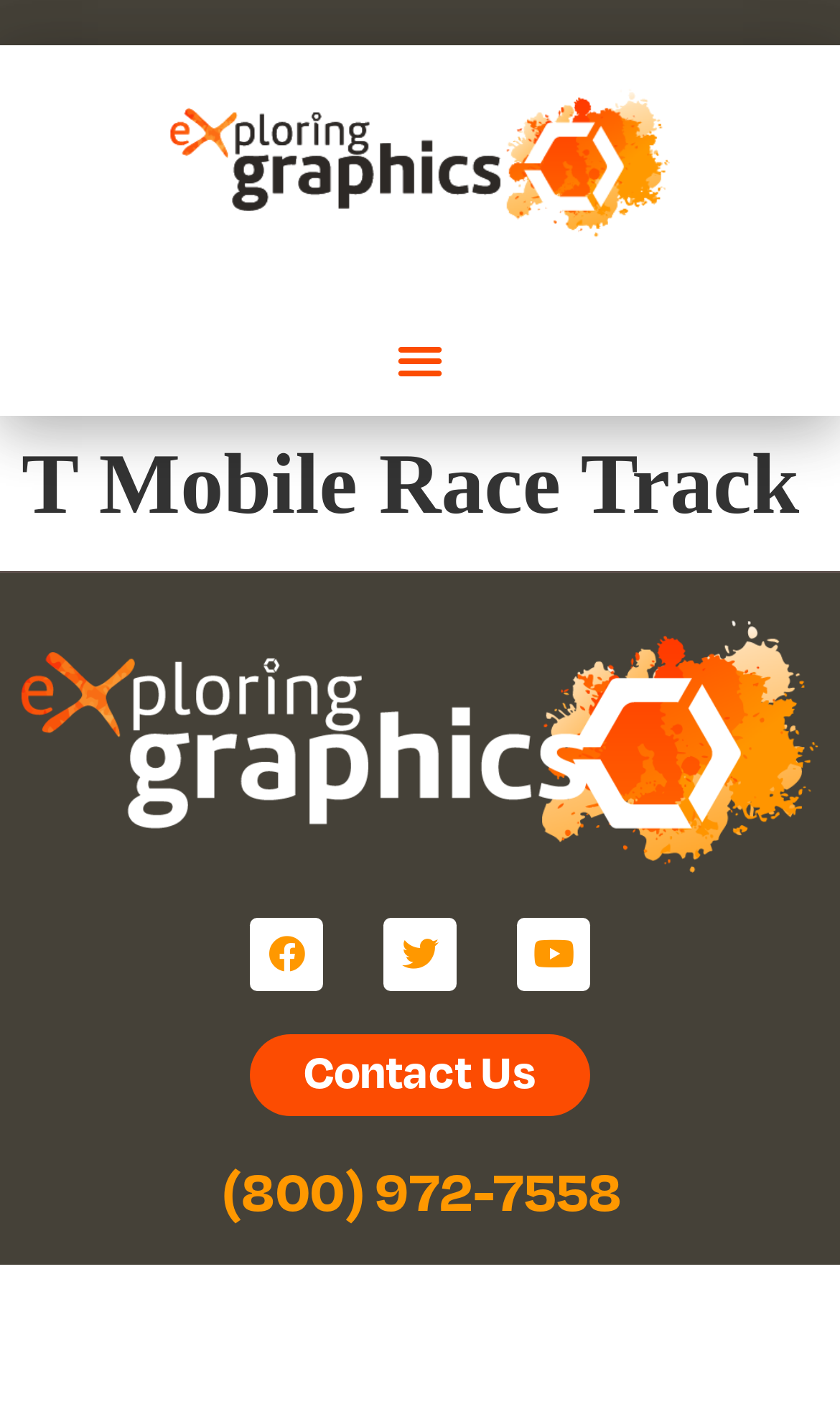Determine the bounding box for the described HTML element: "Facebook". Ensure the coordinates are four float numbers between 0 and 1 in the format [left, top, right, bottom].

[0.297, 0.648, 0.385, 0.699]